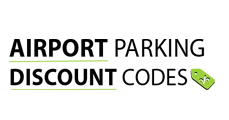What does the green accent on the price tag suggest?
Look at the image and respond to the question as thoroughly as possible.

The green accent on the price tag is a playful touch that suggests value, implying that users can get a good deal or discount on airport parking services.